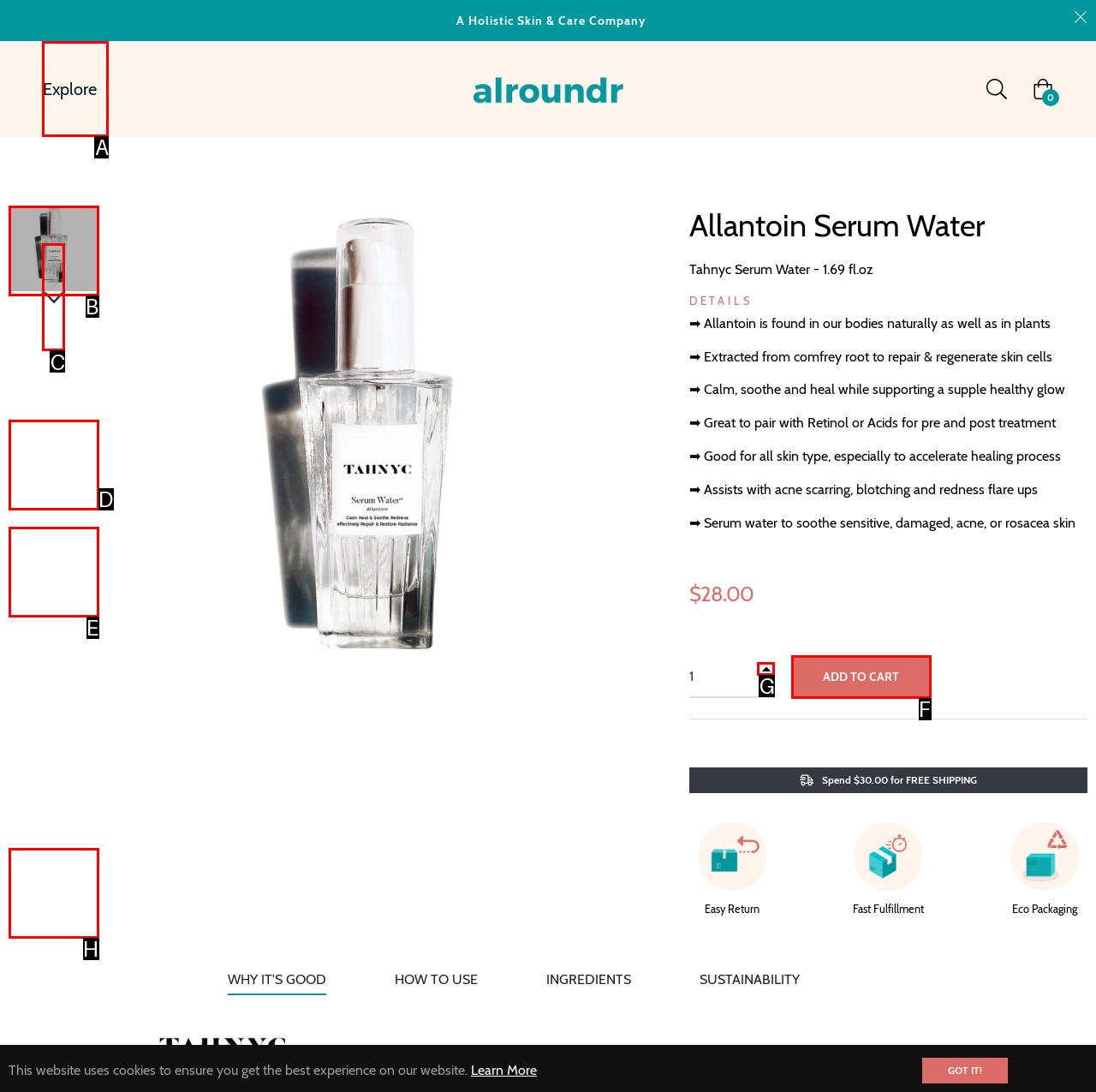Select the letter of the UI element that matches this task: Click the 'Explore' link
Provide the answer as the letter of the correct choice.

A